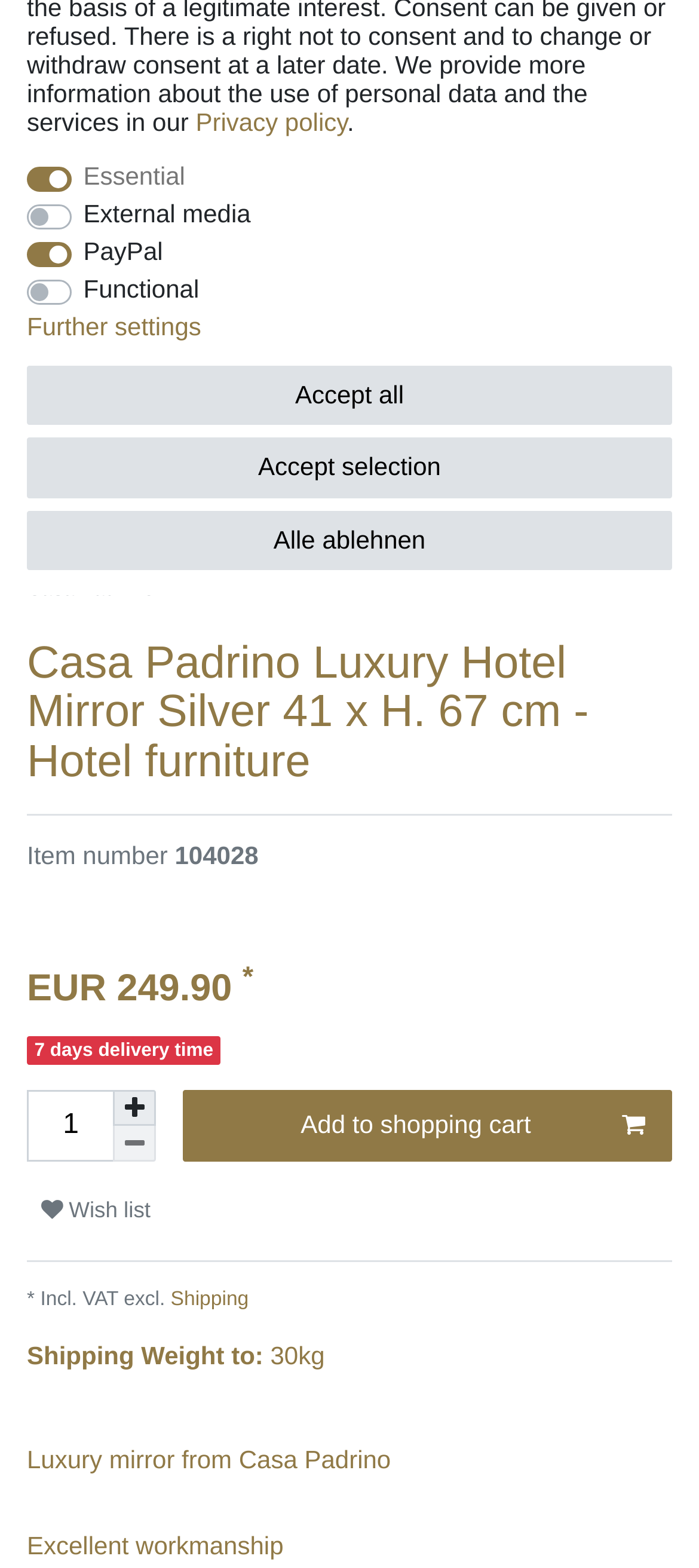Determine the bounding box coordinates of the UI element described by: "parent_node: External media".

[0.038, 0.126, 0.074, 0.146]